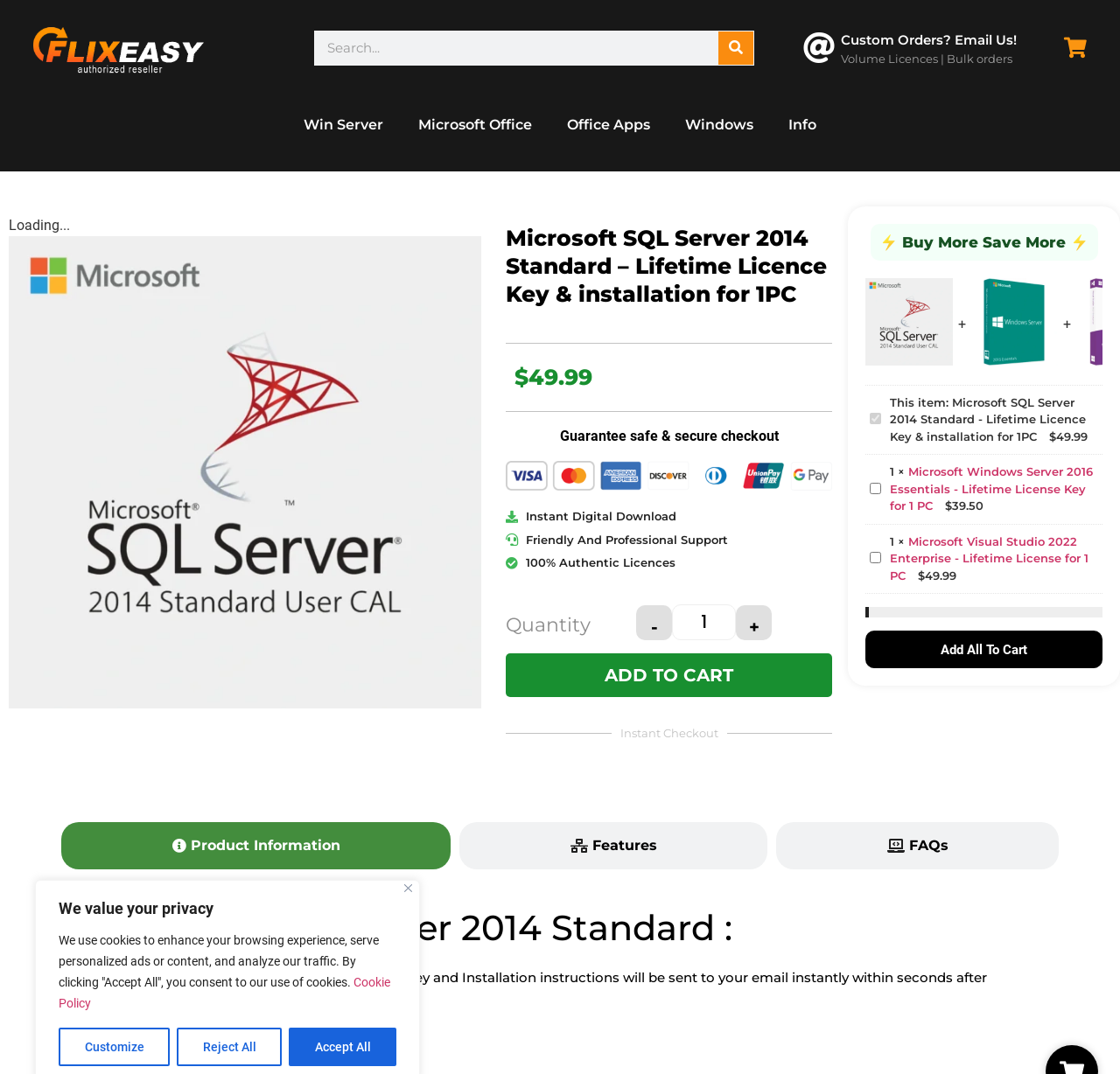Can you find the bounding box coordinates for the element to click on to achieve the instruction: "View cart items"?

[0.95, 0.035, 0.978, 0.054]